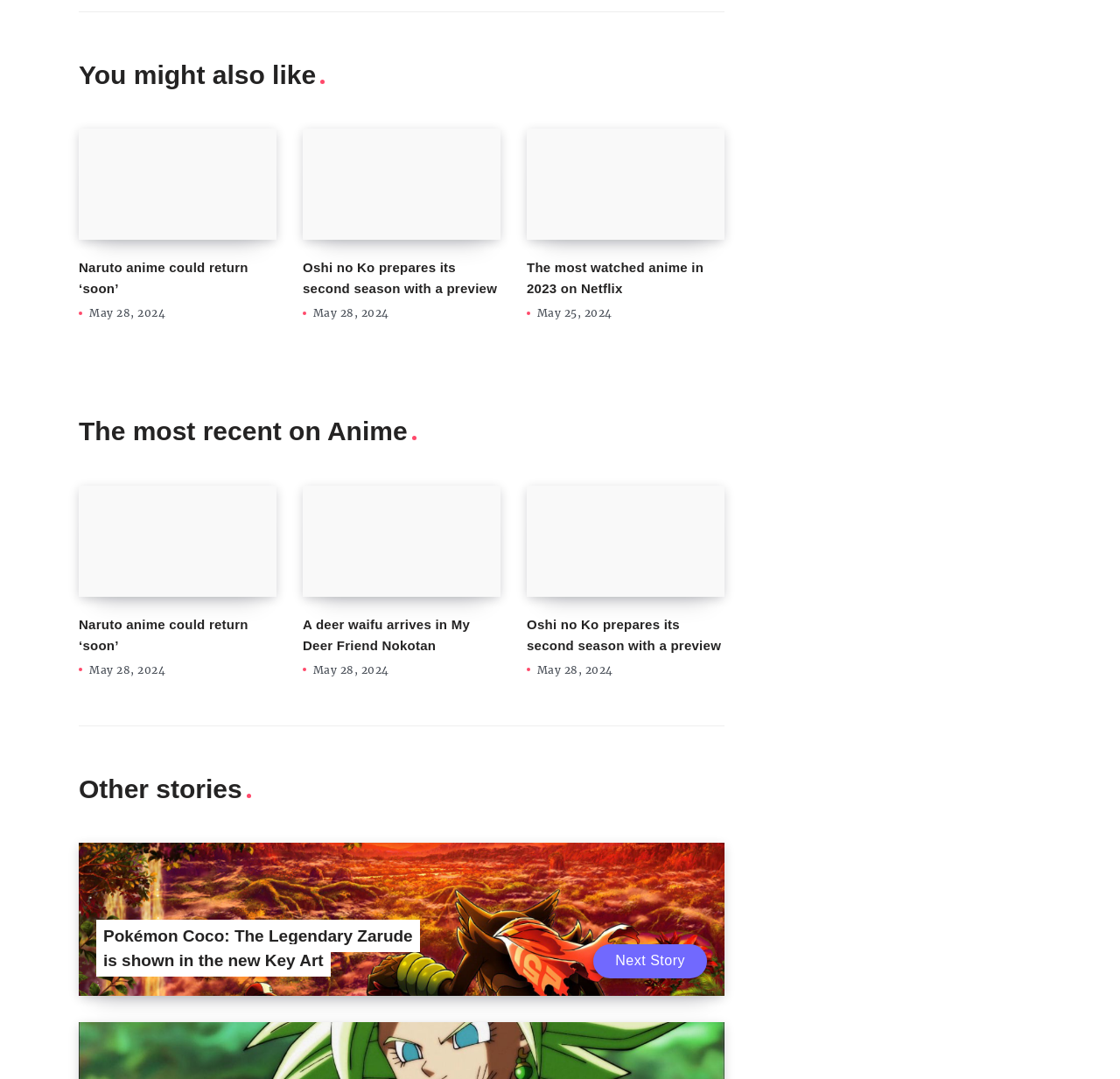Please determine the bounding box coordinates of the clickable area required to carry out the following instruction: "View the 'The most watched anime in 2023 on Netflix' article". The coordinates must be four float numbers between 0 and 1, represented as [left, top, right, bottom].

[0.47, 0.12, 0.647, 0.223]